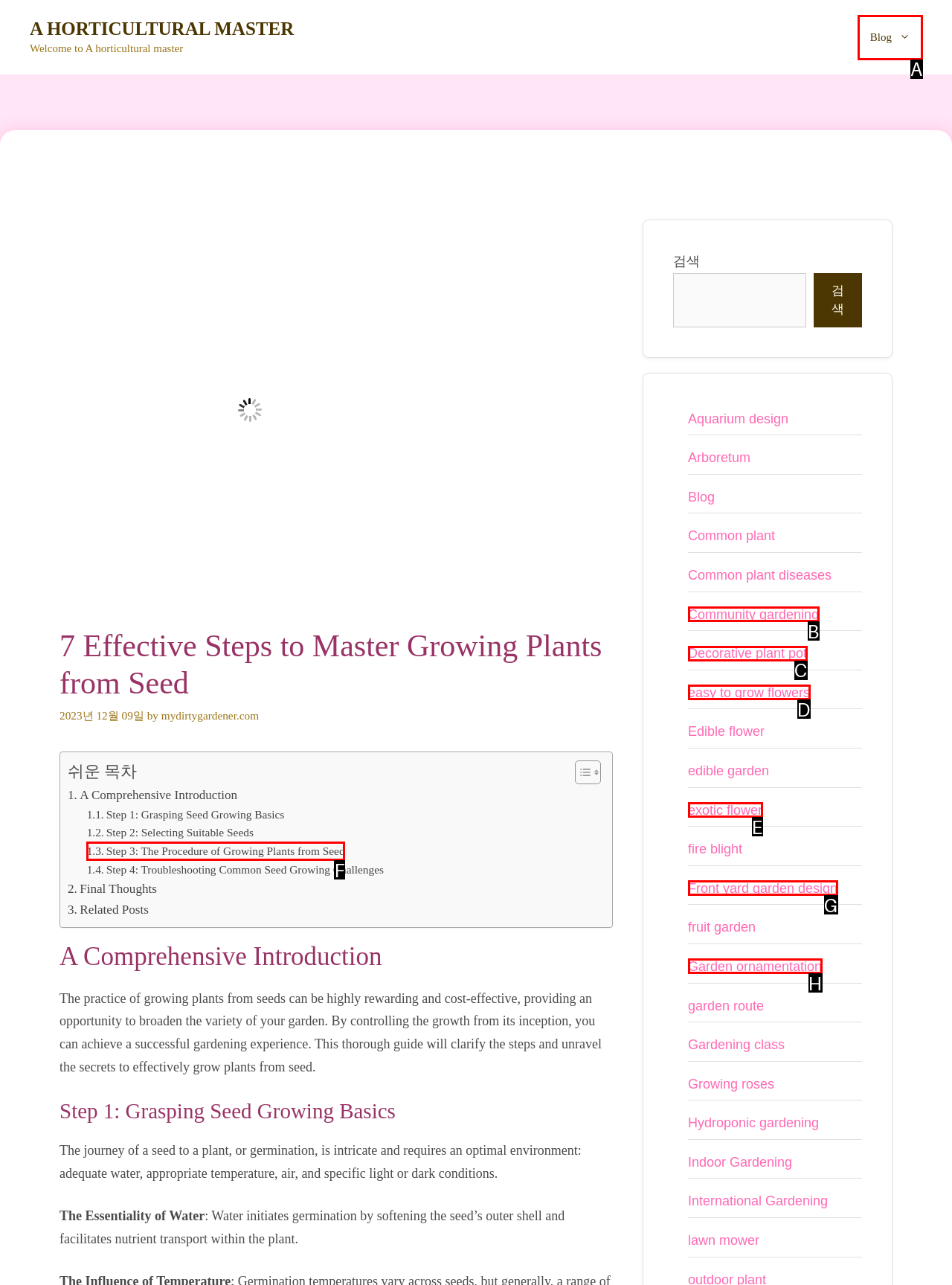Select the letter from the given choices that aligns best with the description: Blog. Reply with the specific letter only.

A